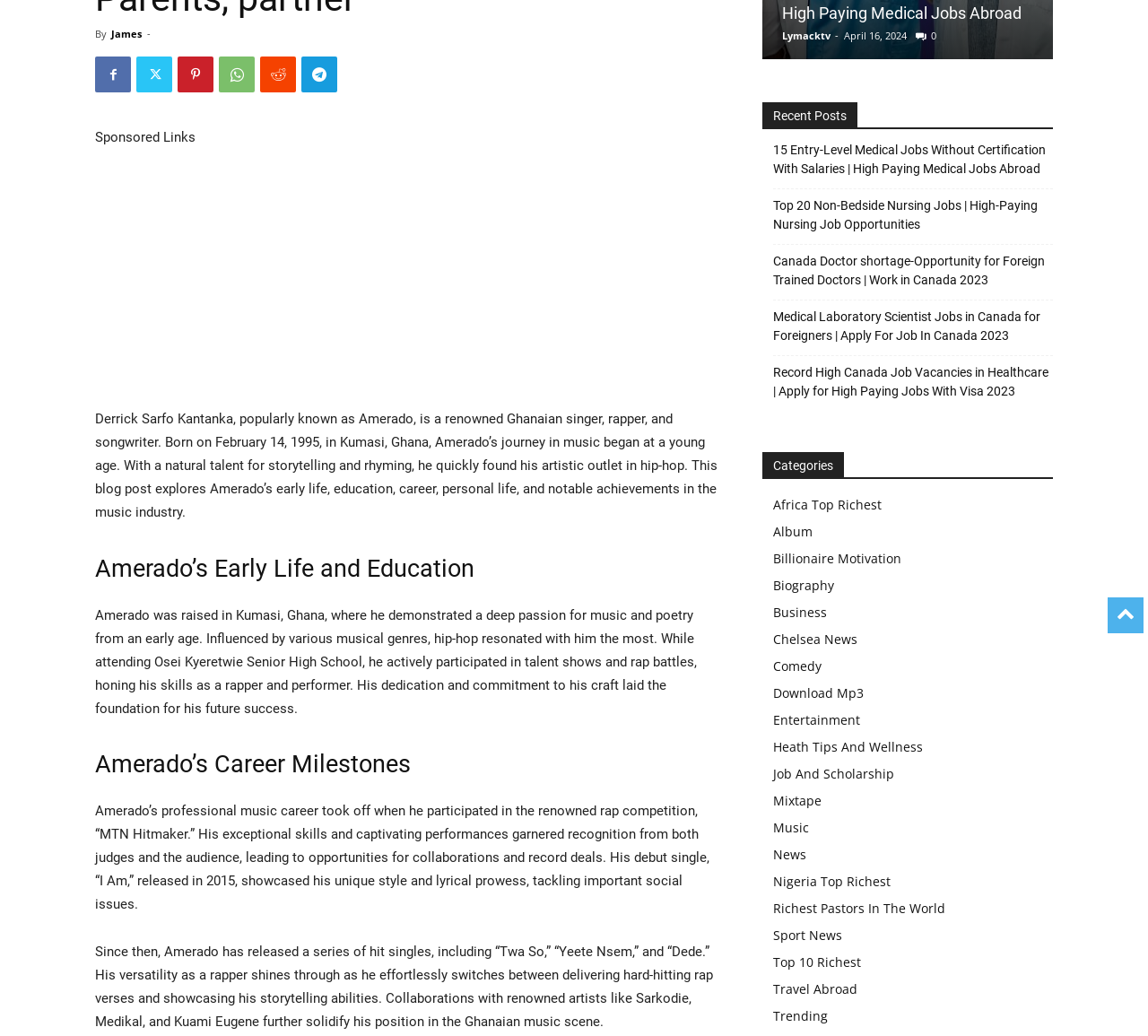Please find the bounding box for the following UI element description. Provide the coordinates in (top-left x, top-left y, bottom-right x, bottom-right y) format, with values between 0 and 1: Travel Abroad

[0.673, 0.946, 0.747, 0.963]